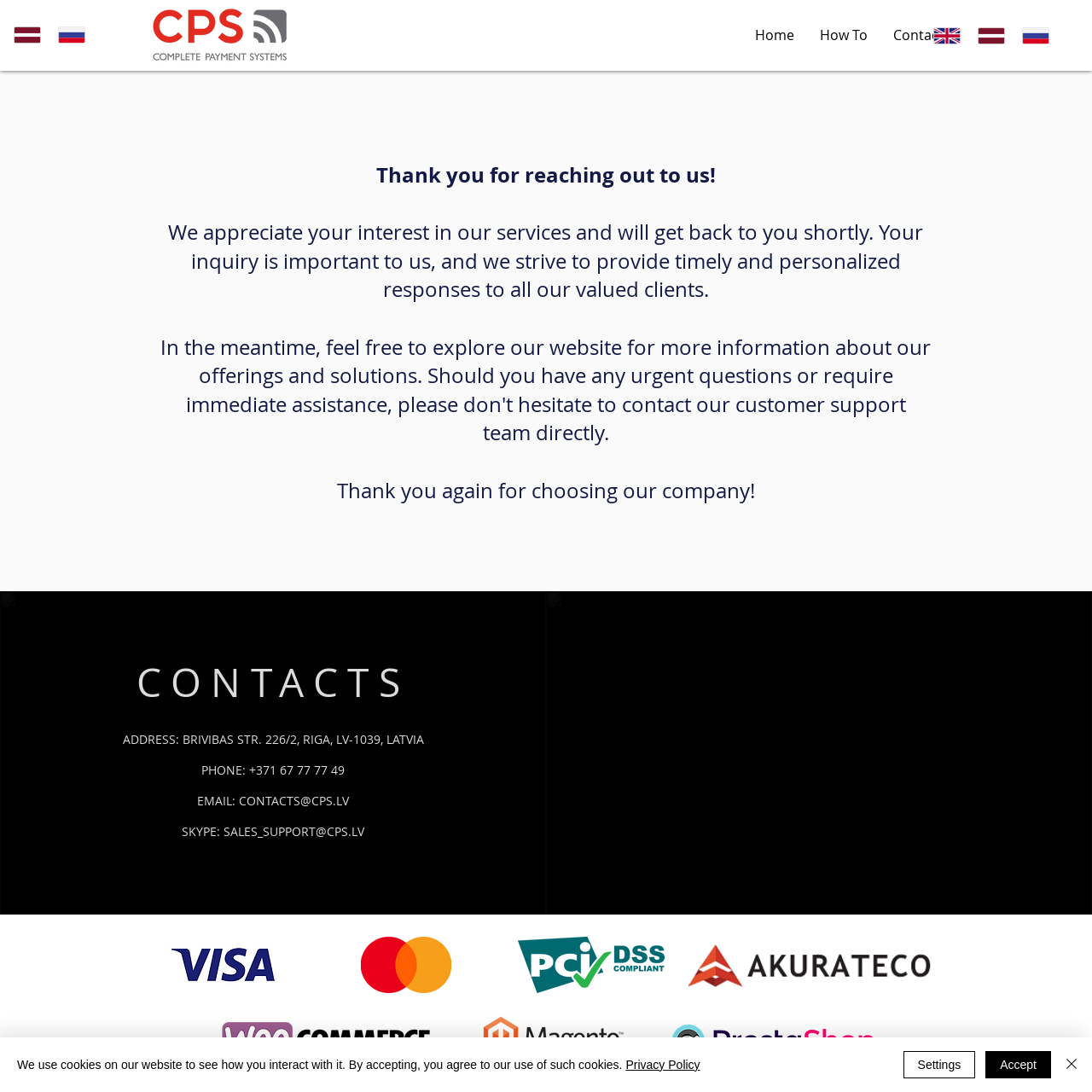Answer the question below with a single word or a brief phrase: 
What is the phone number of the company?

+371 67 77 77 49